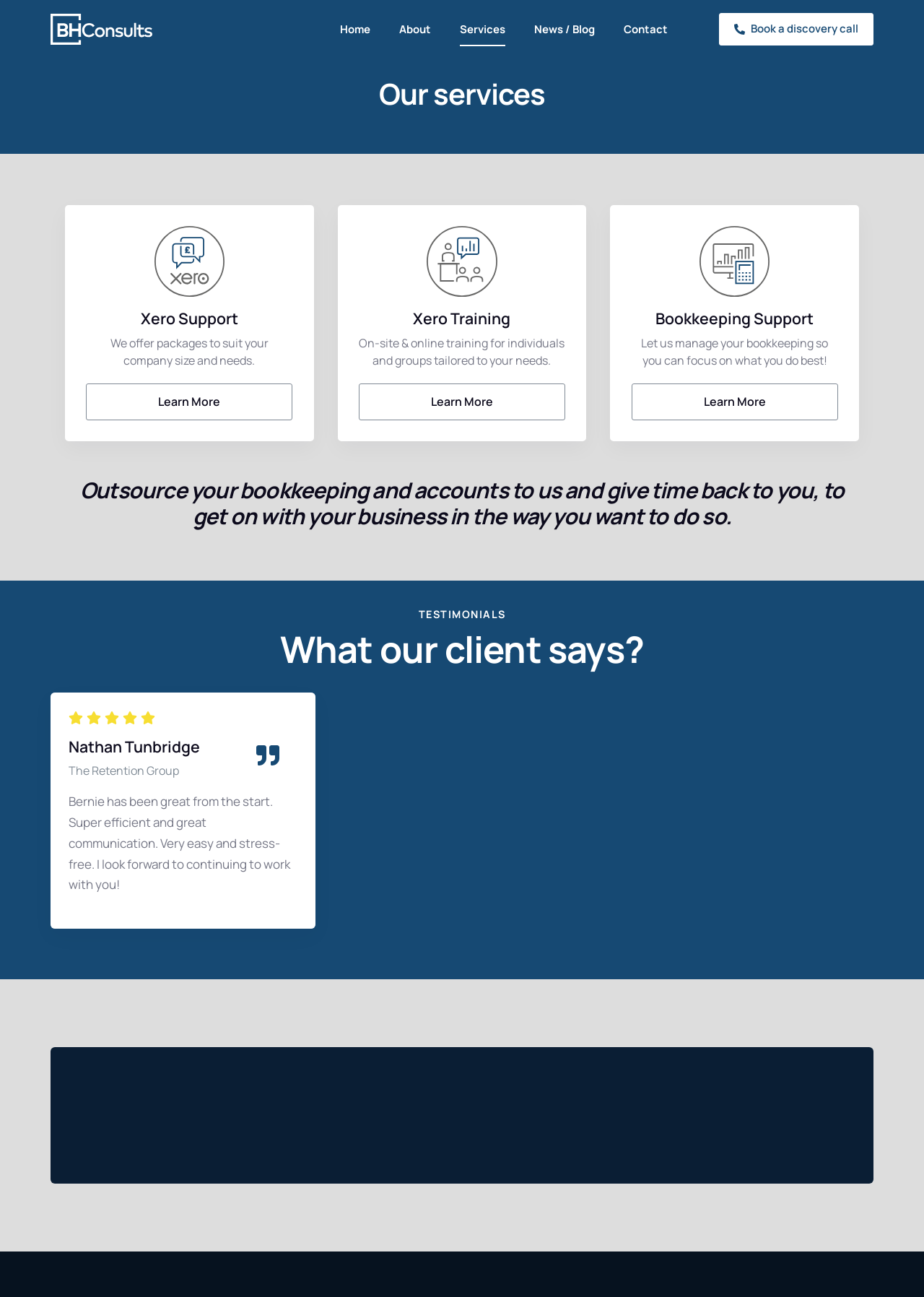Please specify the bounding box coordinates in the format (top-left x, top-left y, bottom-right x, bottom-right y), with all values as floating point numbers between 0 and 1. Identify the bounding box of the UI element described by: name="your-name" placeholder="Enter your name"

None